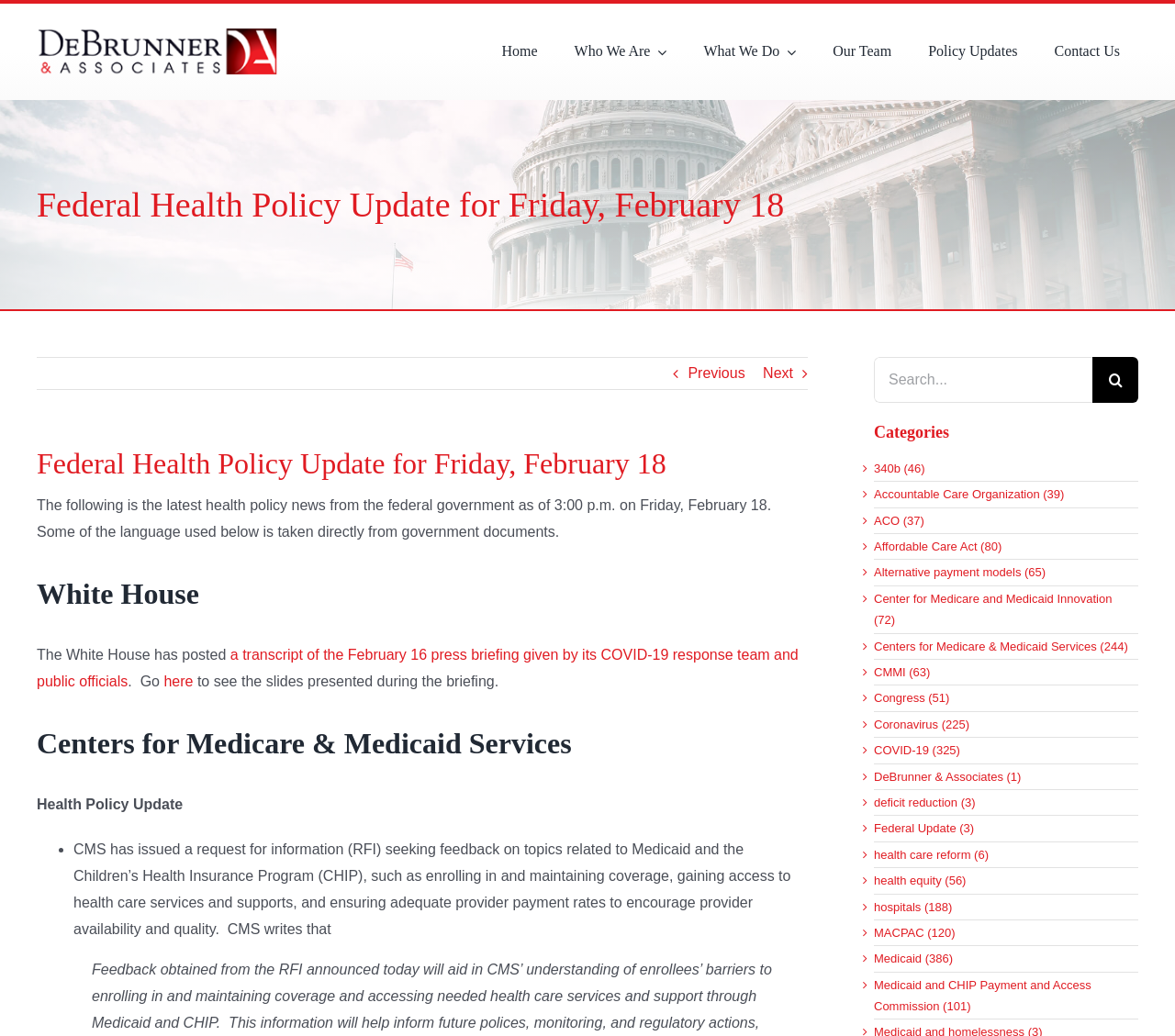Identify the bounding box coordinates necessary to click and complete the given instruction: "Browse the 'Policy Updates' category".

[0.774, 0.028, 0.882, 0.072]